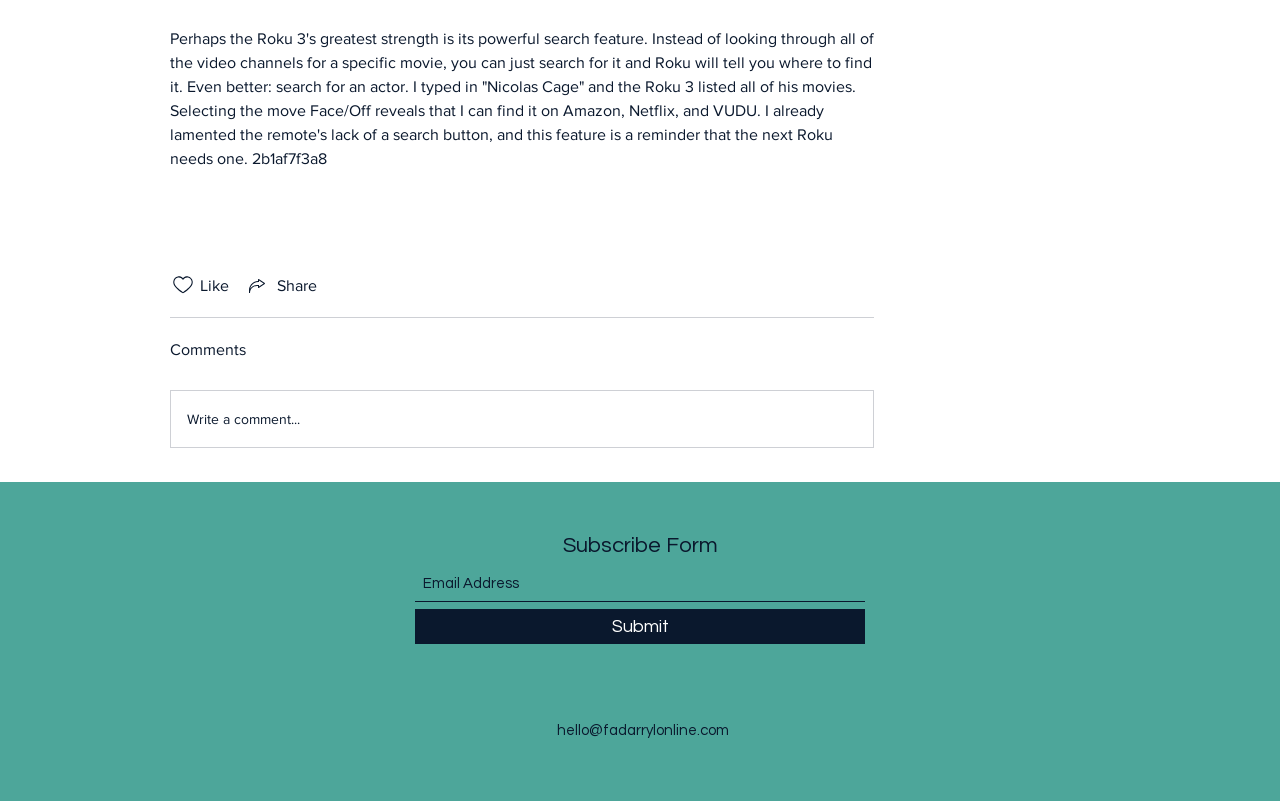Please find the bounding box coordinates for the clickable element needed to perform this instruction: "Visit Facebook page".

[0.469, 0.955, 0.484, 0.98]